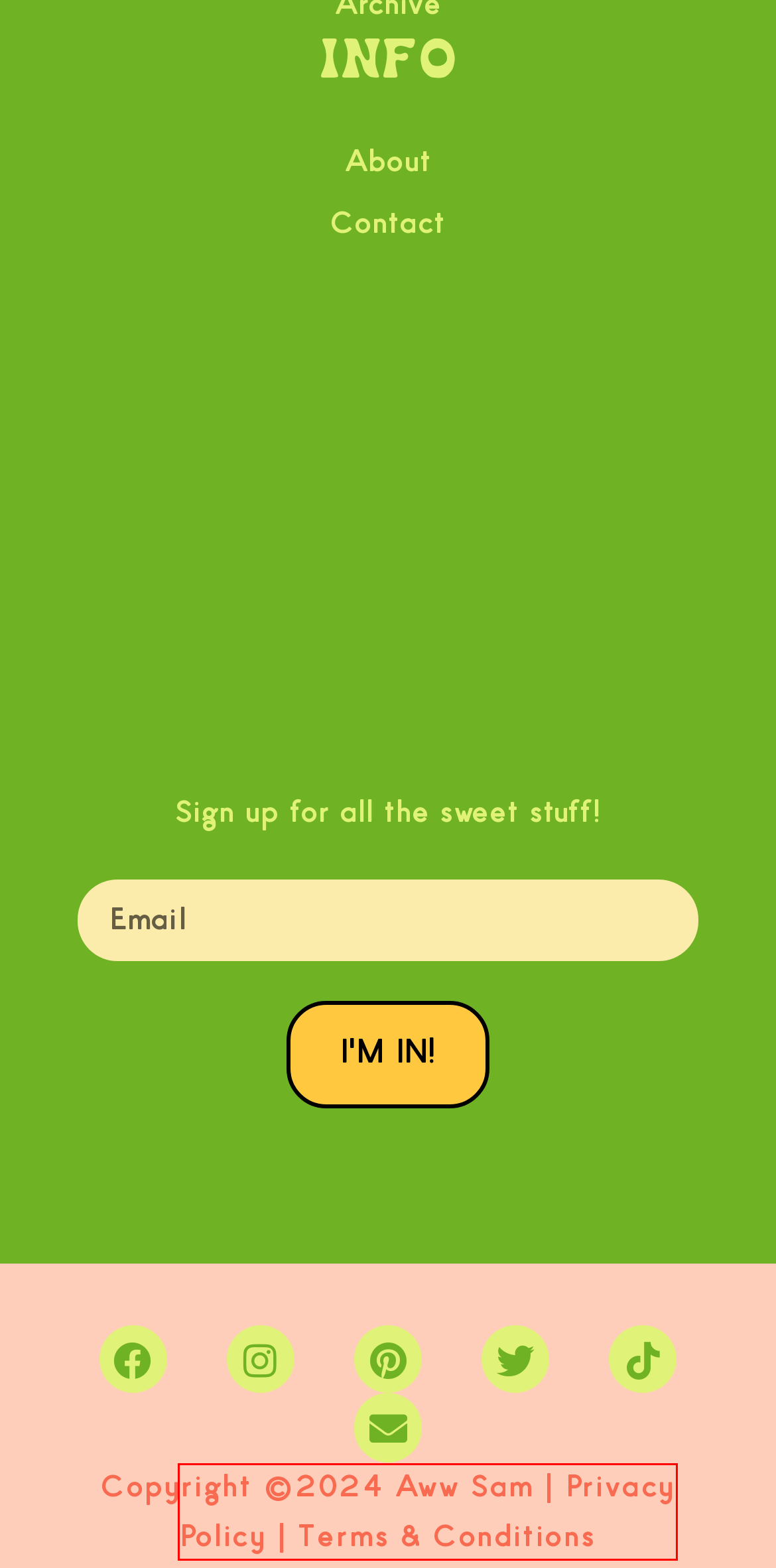Examine the screenshot of a webpage featuring a red bounding box and identify the best matching webpage description for the new page that results from clicking the element within the box. Here are the options:
A. Blog – Aww Sam
B. Make – Aww Sam
C. Terms & Conditions – Aww Sam
D. Dessert Hack! Mermaid Seashell Macarons – Aww Sam
E. About – Aww Sam
F. Vintage Recipes: Rainbow Jello Cake – Aww Sam
G. Privacy Policy – Aww Sam
H. Archive – Aww Sam

G